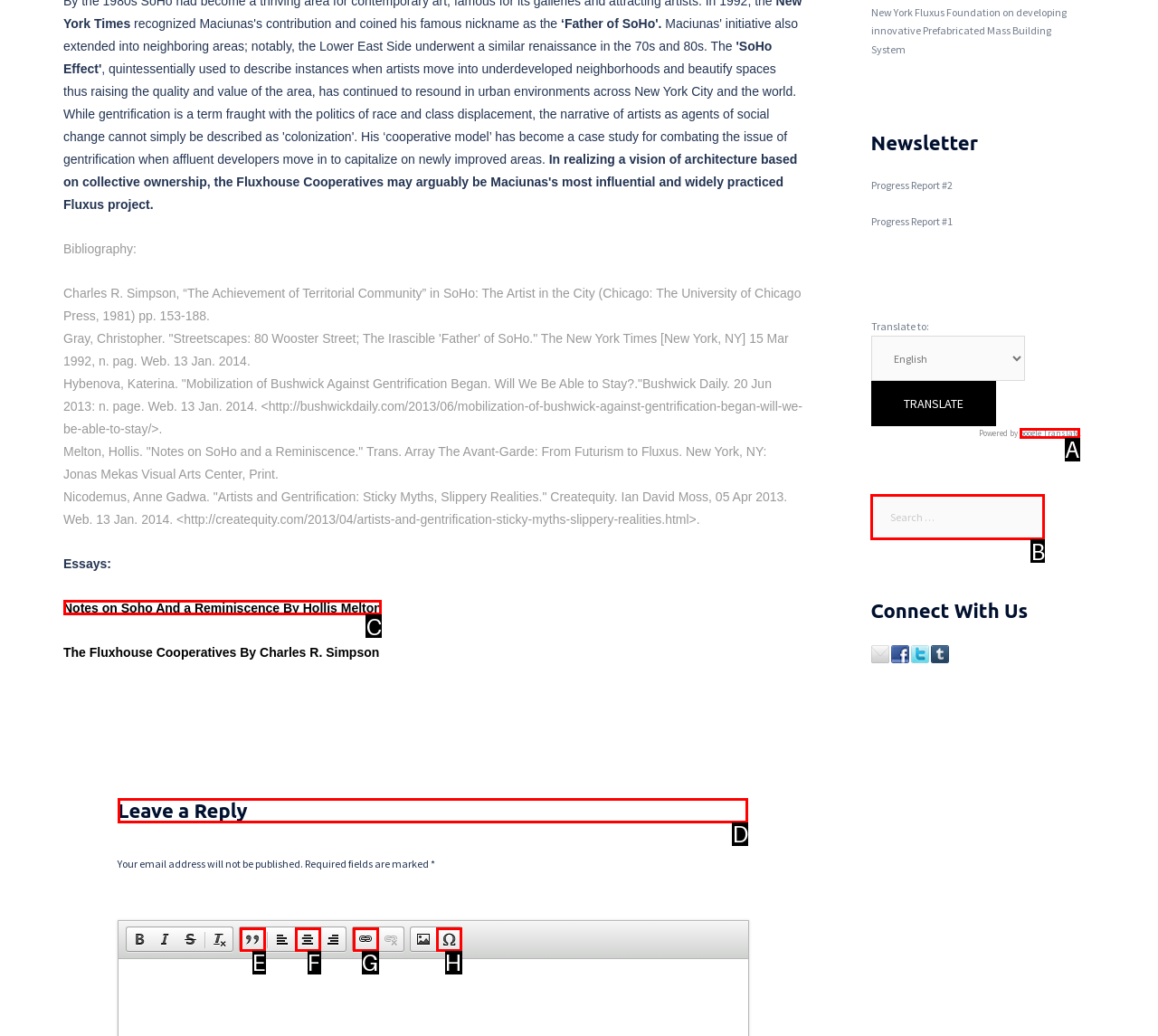Identify the appropriate lettered option to execute the following task: Leave a reply
Respond with the letter of the selected choice.

D